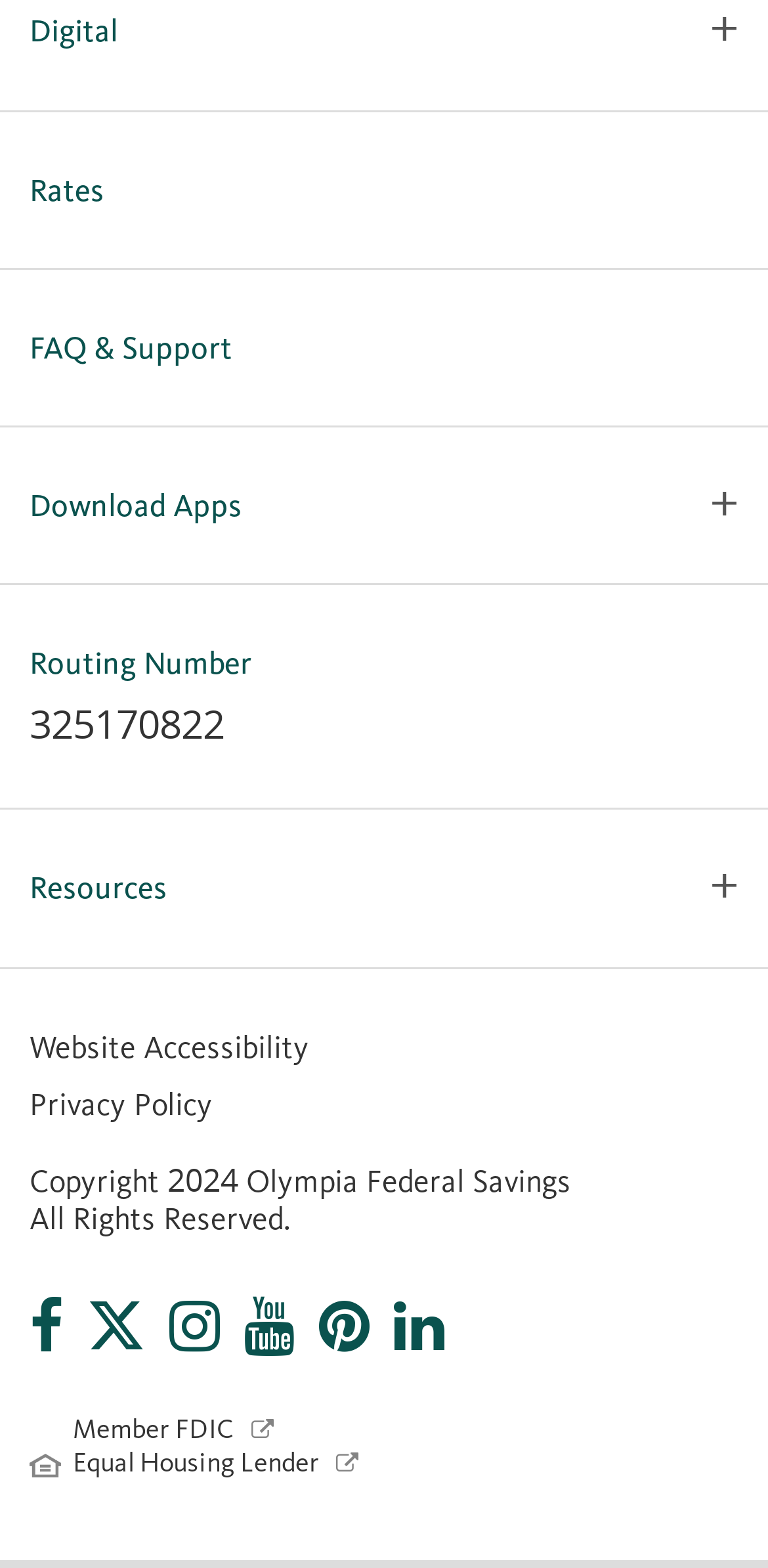Examine the image and give a thorough answer to the following question:
What is the copyright year?

I found the copyright year by looking at the static text element with the label 'Copyright 2024 Olympia Federal Savings'.